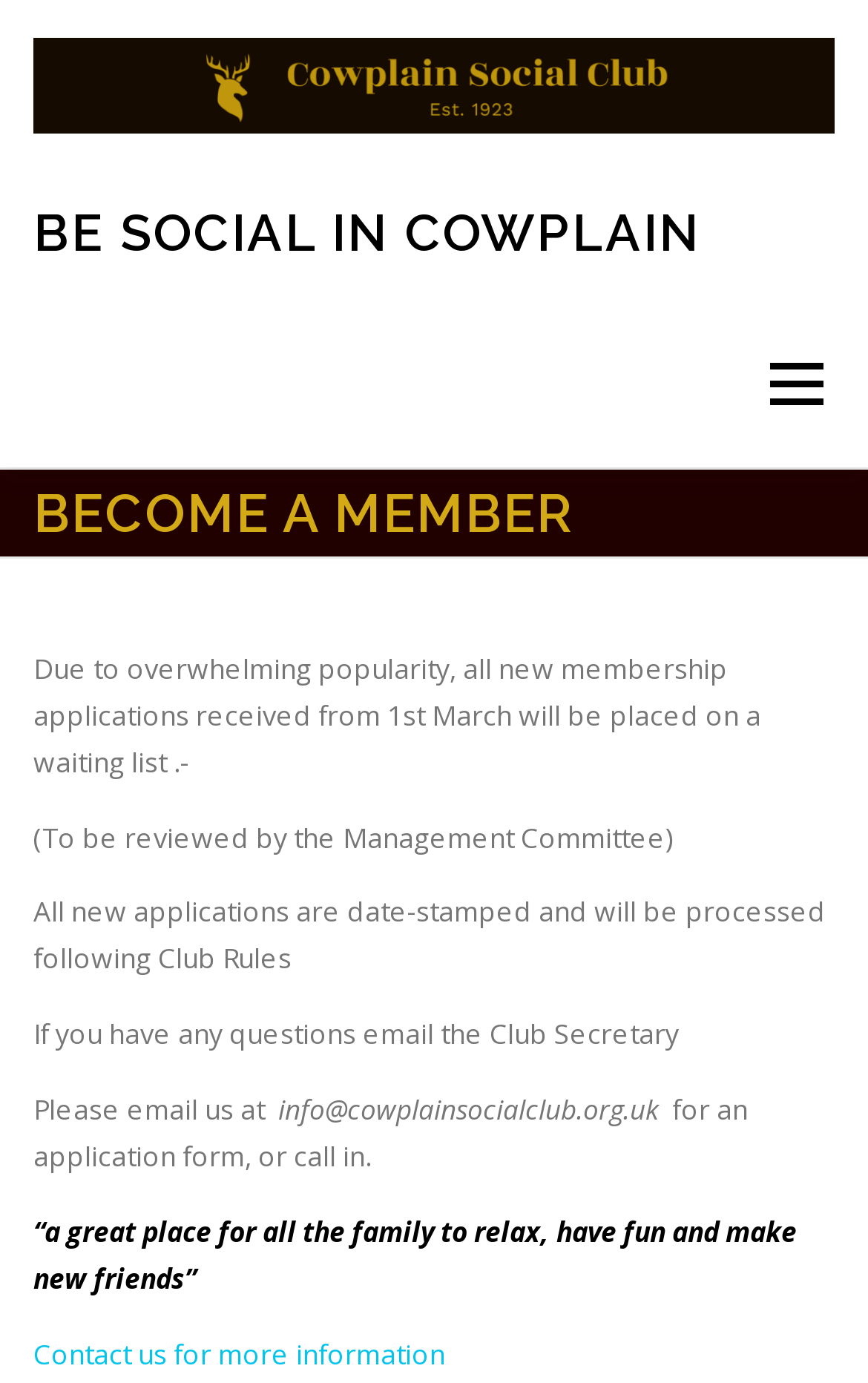What is the name of the social club?
Analyze the image and provide a thorough answer to the question.

The name of the social club can be found in the top-left corner of the webpage, where it is written as 'Be Social in Cowplain' in a large font size.